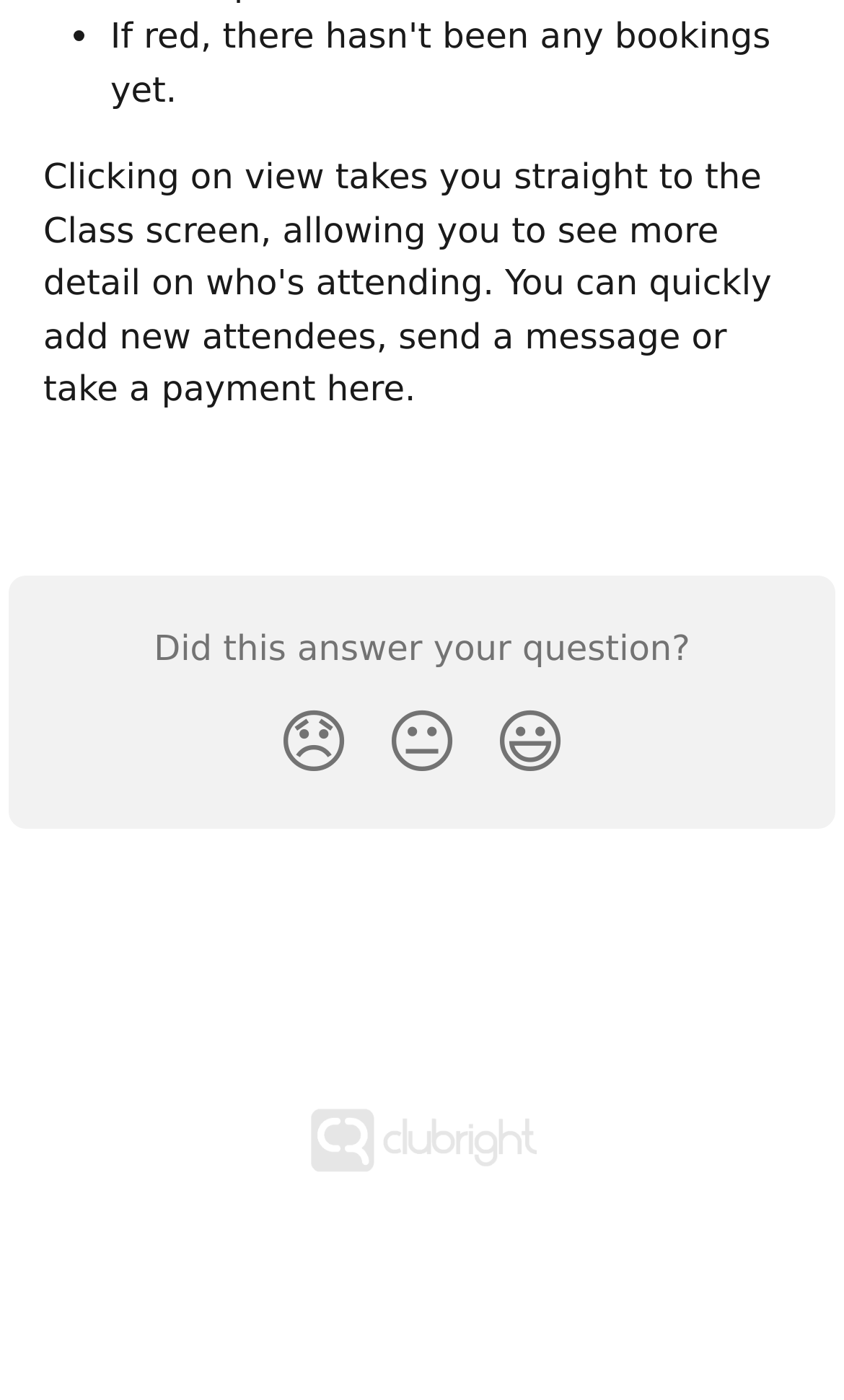Respond to the question below with a single word or phrase:
What is the purpose of the three buttons?

To react to the answer